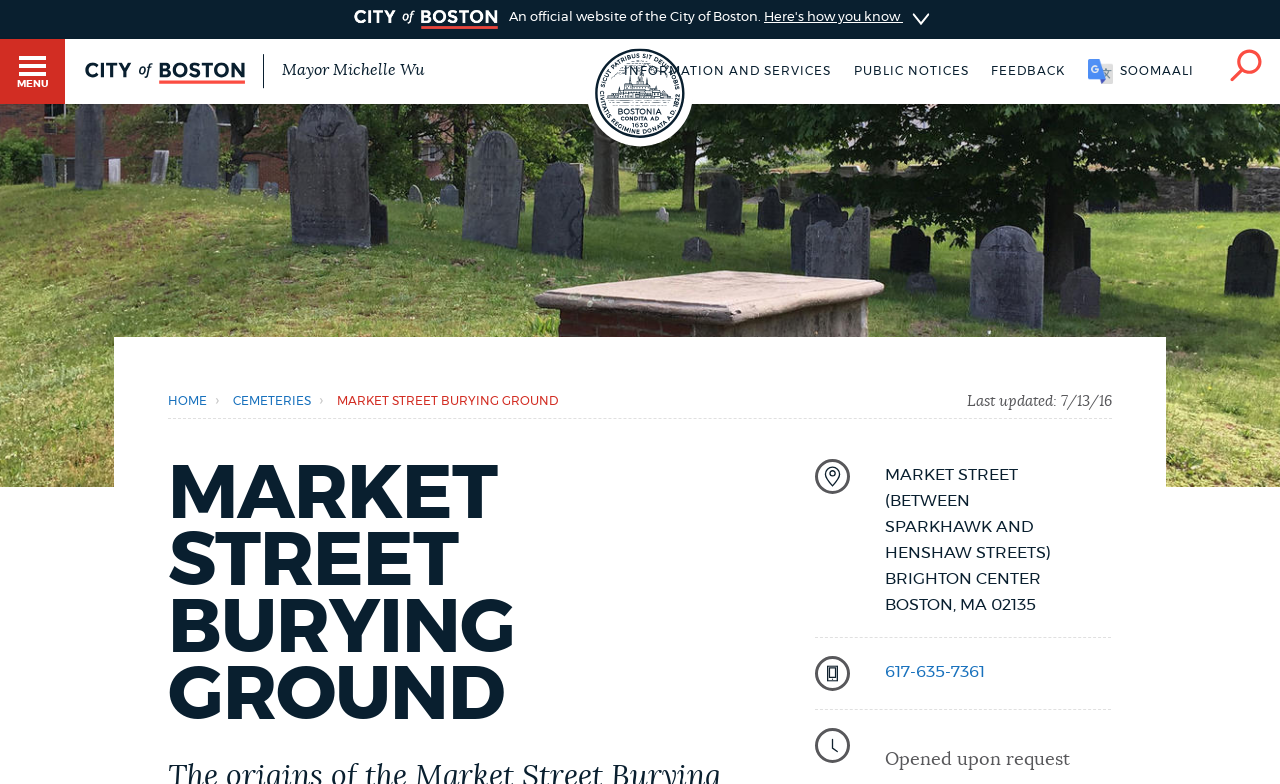Determine the bounding box coordinates of the area to click in order to meet this instruction: "View Mayor Michelle Wu's page".

[0.22, 0.079, 0.331, 0.1]